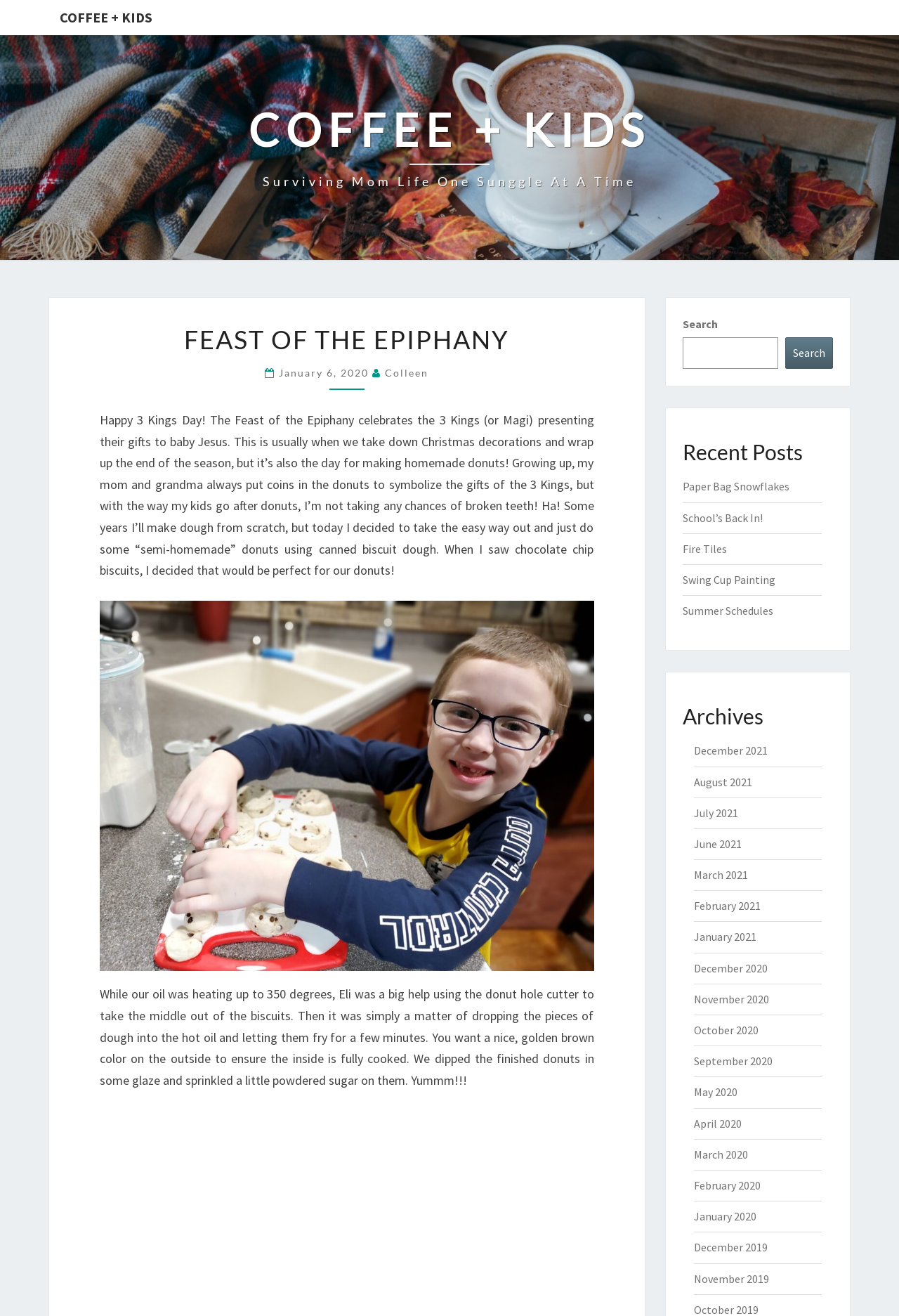Refer to the image and provide a thorough answer to this question:
What is the purpose of the coins in the donuts?

According to the text, the author's mom and grandma used to put coins in the donuts to symbolize the gifts of the 3 Kings, but the author is not doing it this time due to concerns about broken teeth.